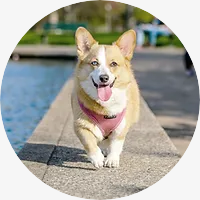Please look at the image and answer the question with a detailed explanation: What type of trees are in the background?

The caption describes the background as having vibrant green trees, which suggests a lively park atmosphere, perfect for outdoor adventures with pets.